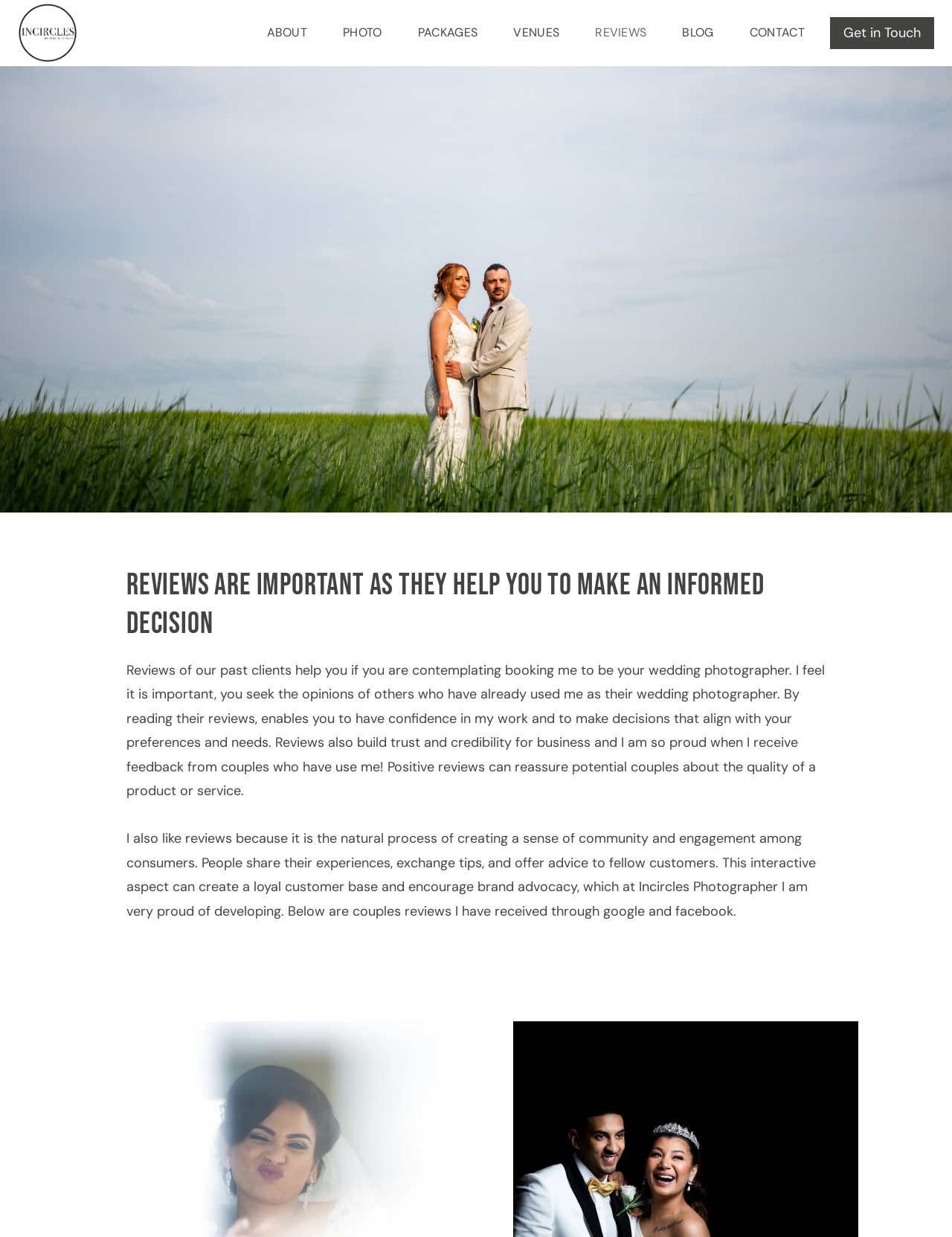What is the purpose of reviews according to the website?
Look at the image and respond with a one-word or short phrase answer.

To make informed decisions